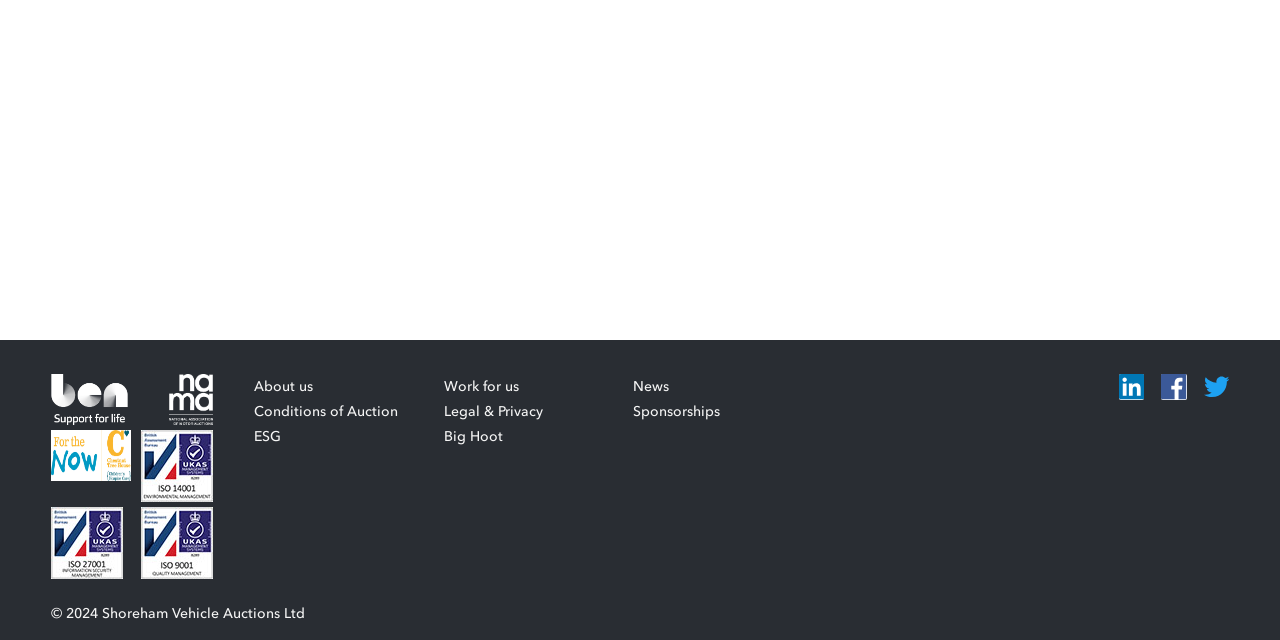Highlight the bounding box of the UI element that corresponds to this description: "About us".

[0.198, 0.585, 0.347, 0.624]